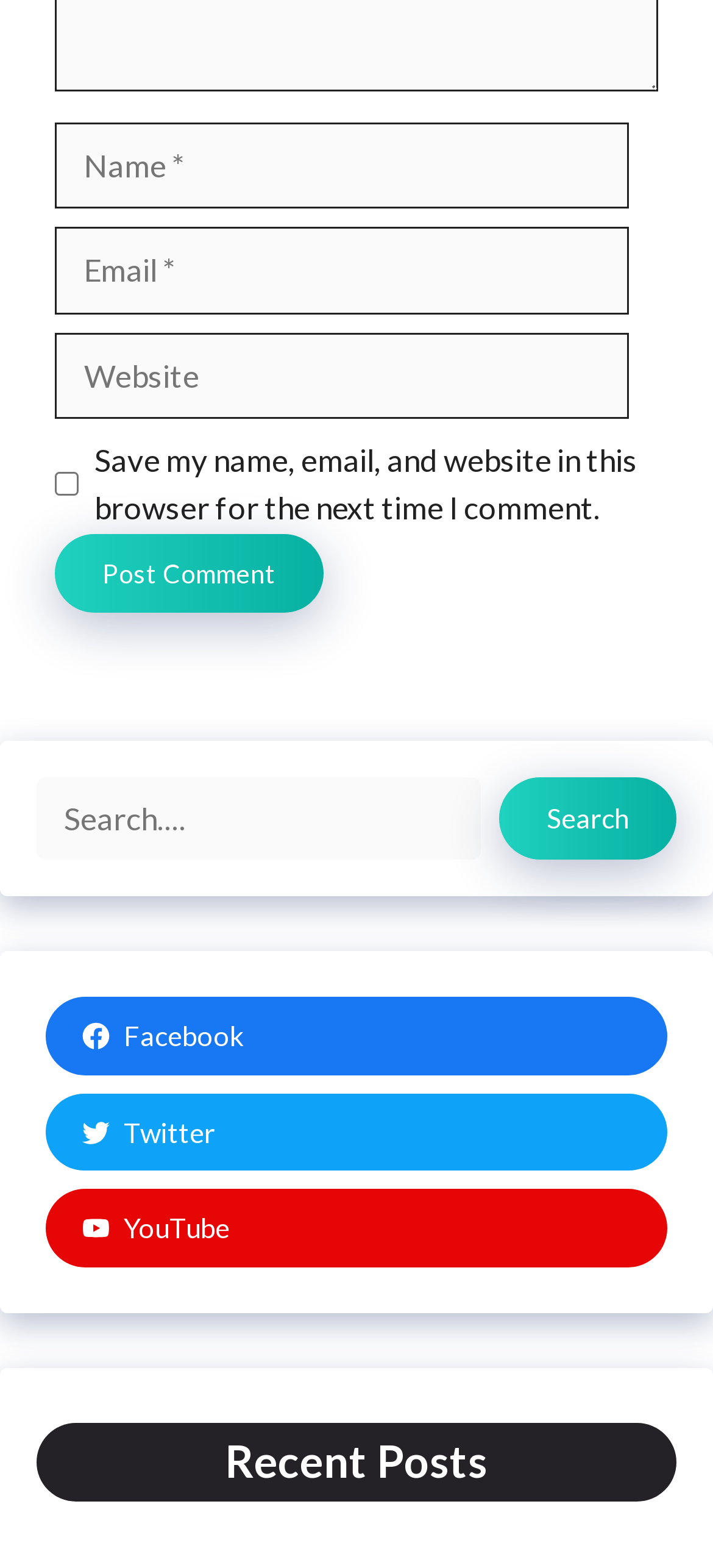Provide a brief response to the question using a single word or phrase: 
What is the label of the first textbox?

Name